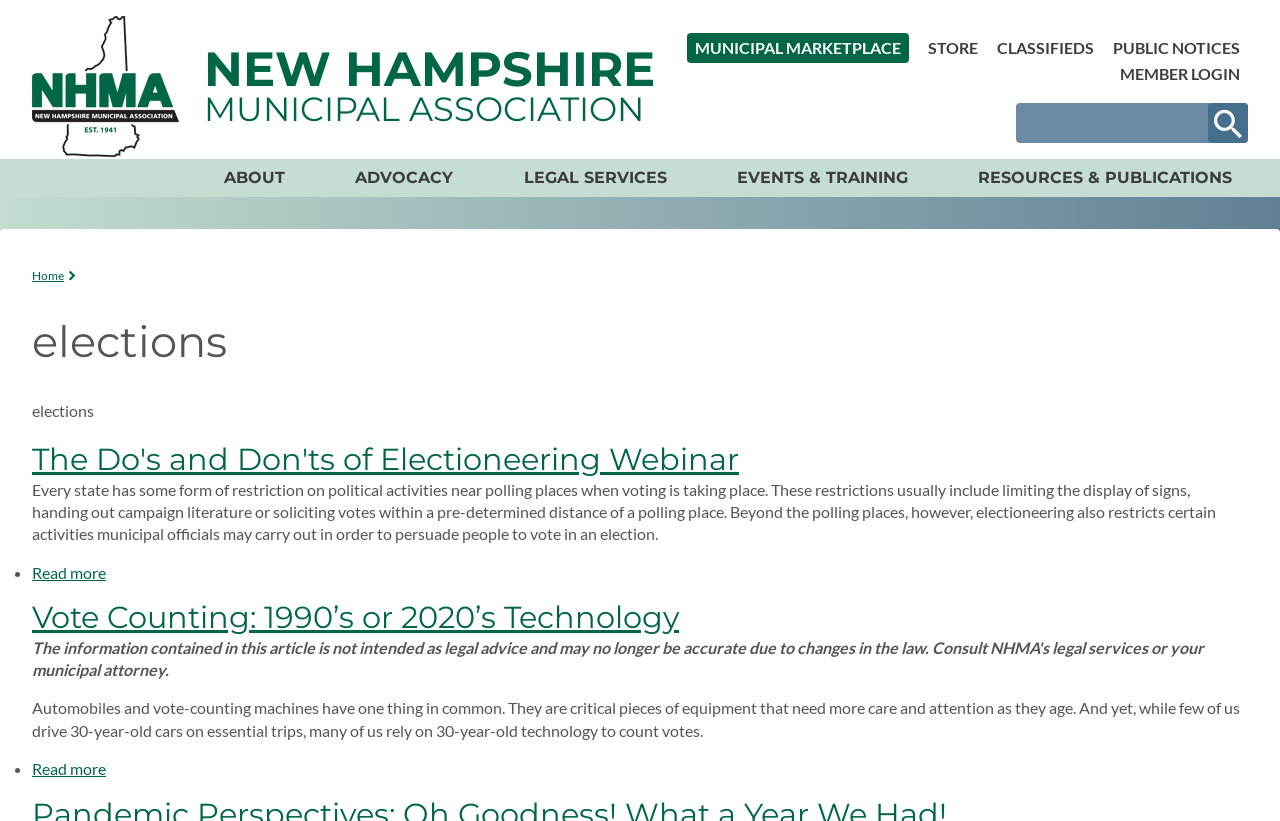Locate the bounding box coordinates of the element to click to perform the following action: 'Search for something'. The coordinates should be given as four float values between 0 and 1, in the form of [left, top, right, bottom].

[0.794, 0.125, 0.975, 0.174]